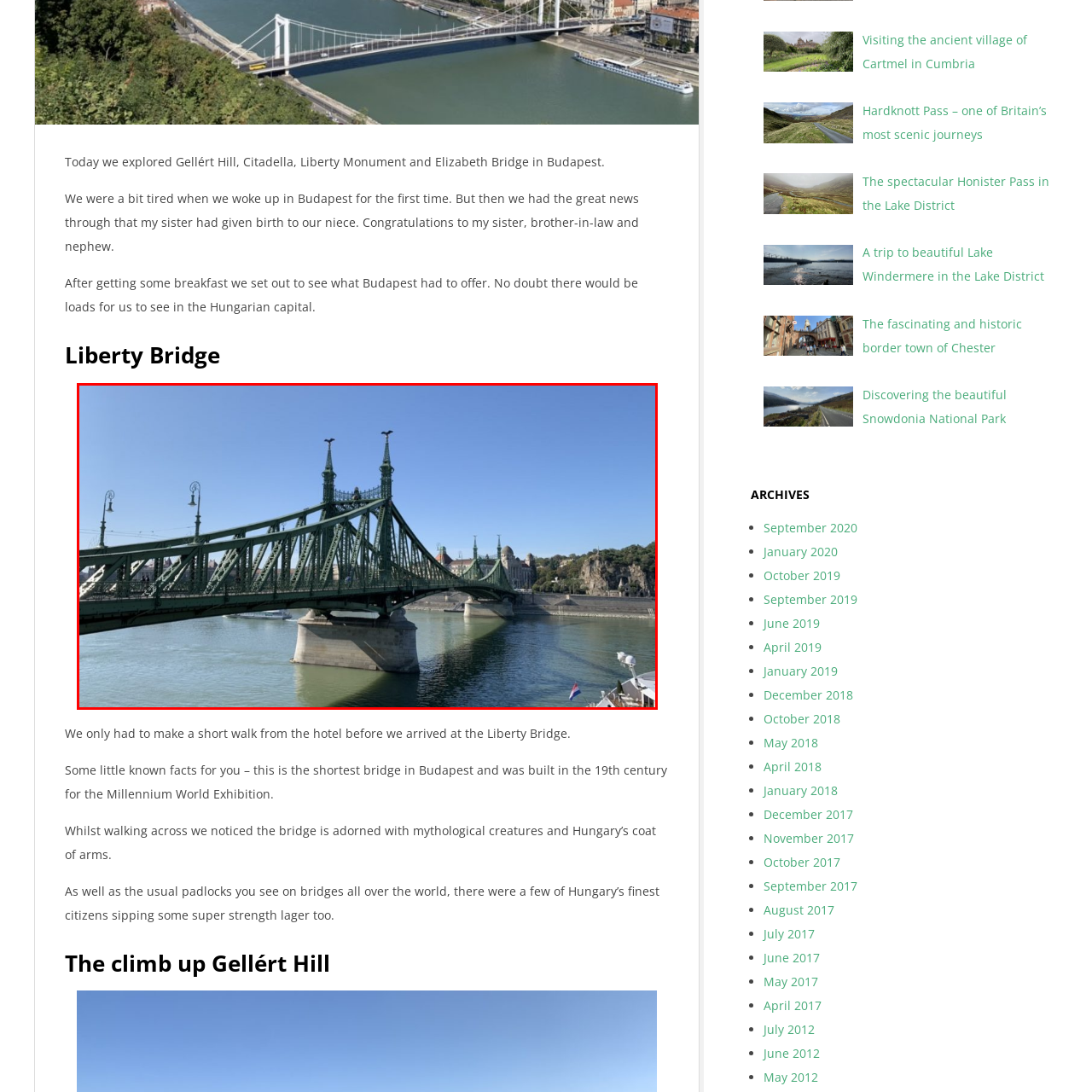Analyze the content inside the red box, What is the name of the river in the background? Provide a short answer using a single word or phrase.

Danube River